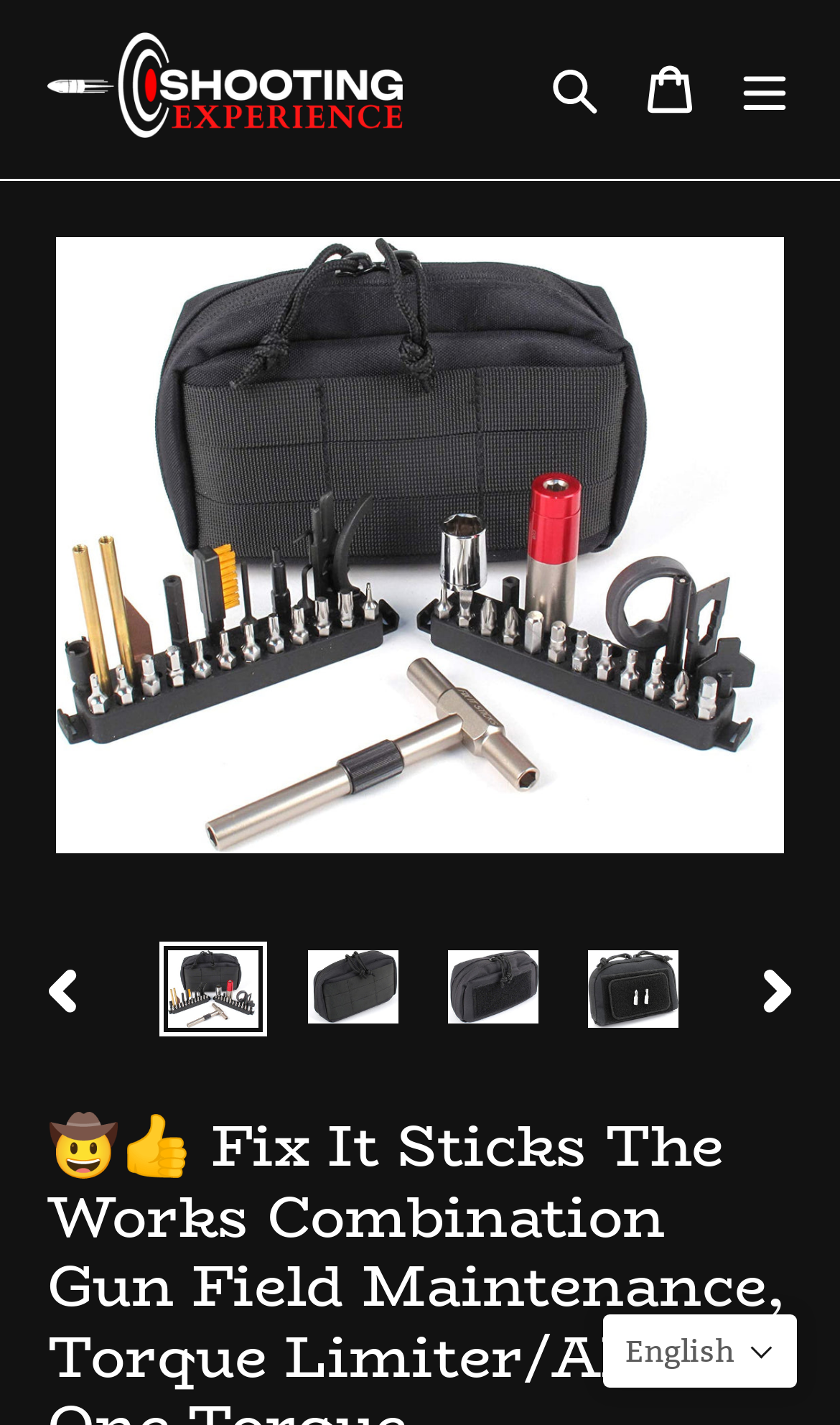Specify the bounding box coordinates of the area to click in order to execute this command: 'Load image into Gallery viewer'. The coordinates should consist of four float numbers ranging from 0 to 1, and should be formatted as [left, top, right, bottom].

[0.19, 0.661, 0.319, 0.728]